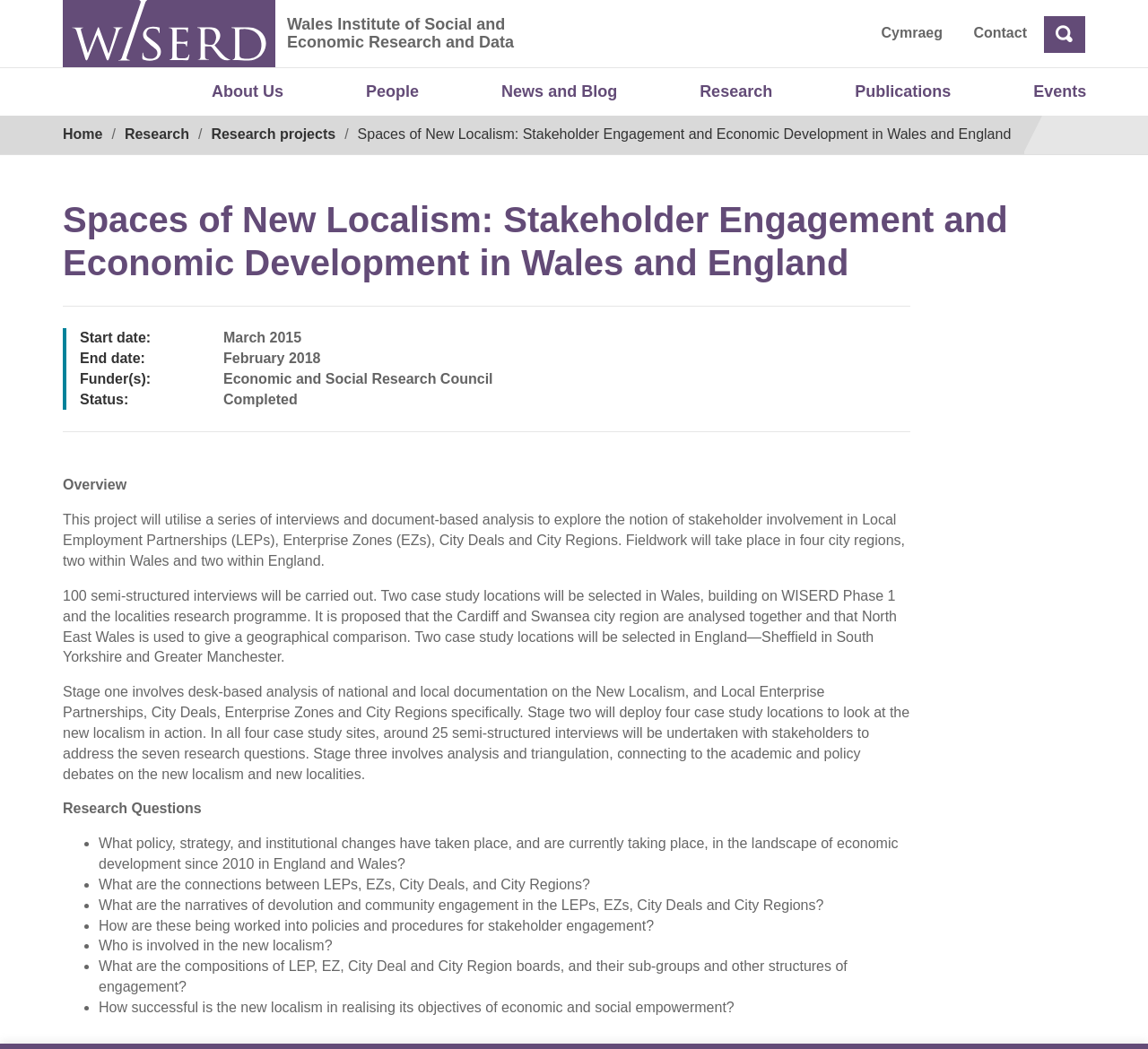What is the start date of the project?
Answer with a single word or phrase by referring to the visual content.

March 2015